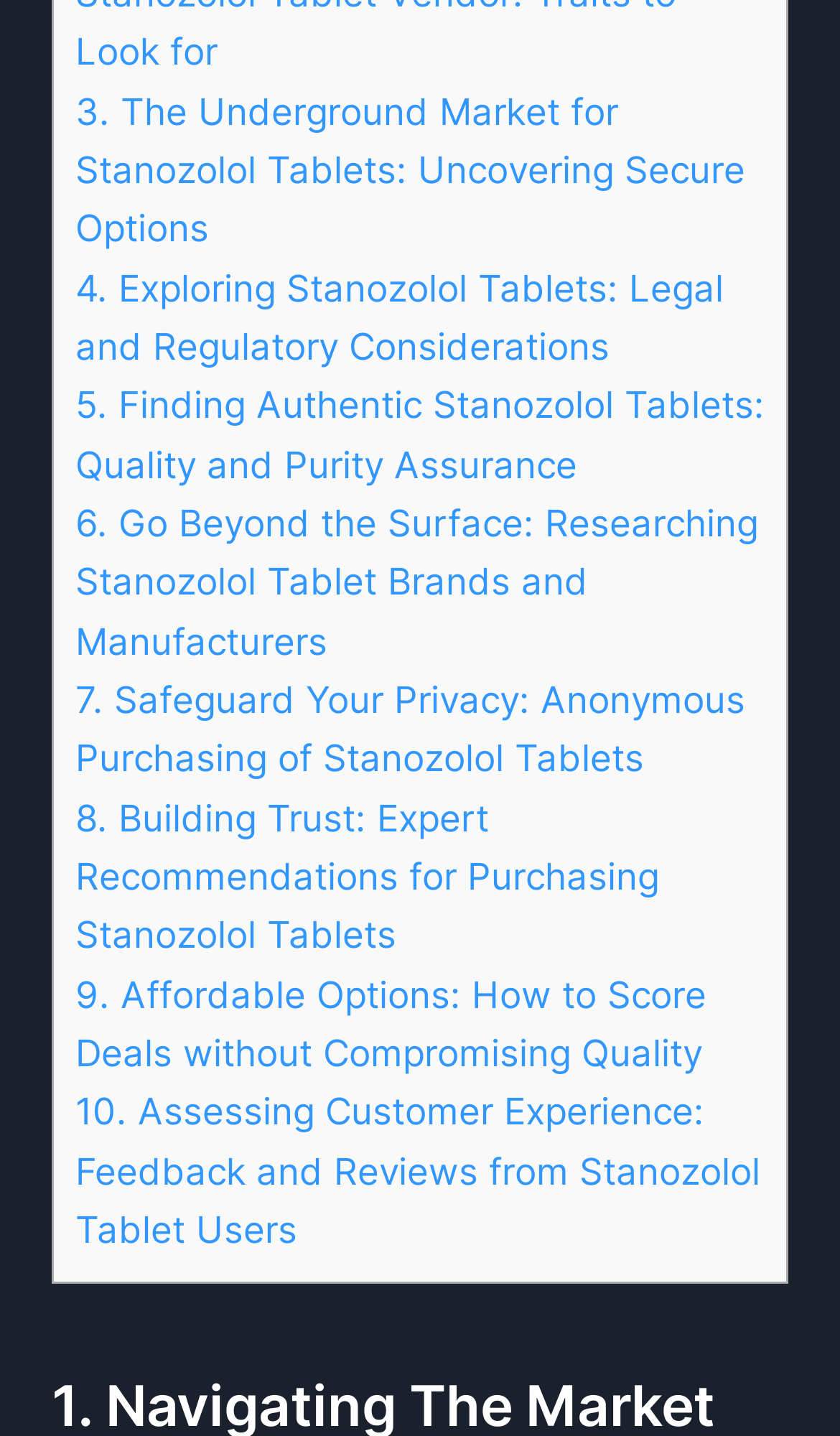Answer the question in a single word or phrase:
What aspect of Stanozolol Tablets is discussed in the 10th link?

Customer Experience